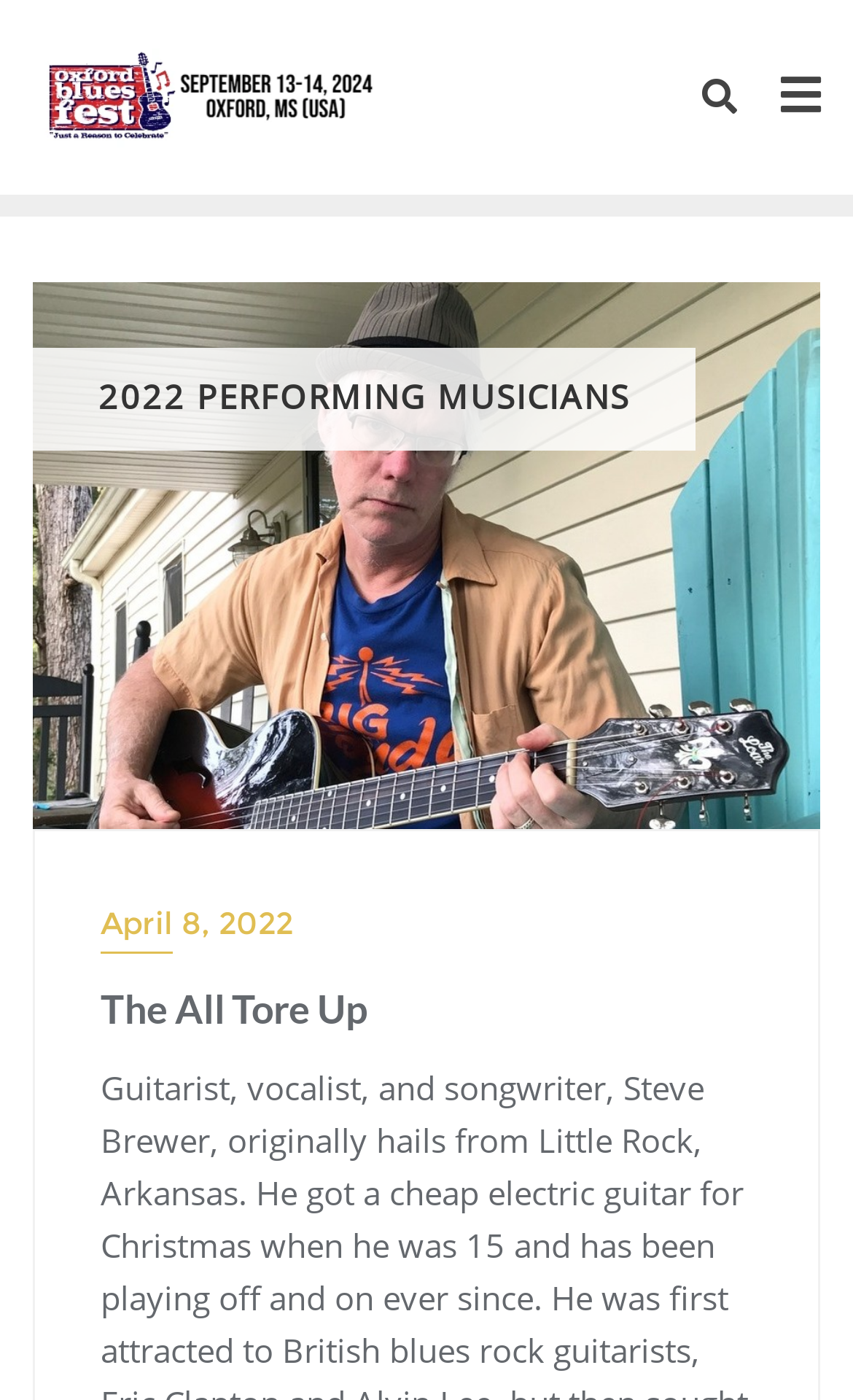What is the name of the performing musicians?
Using the image, provide a concise answer in one word or a short phrase.

The All Tore Up